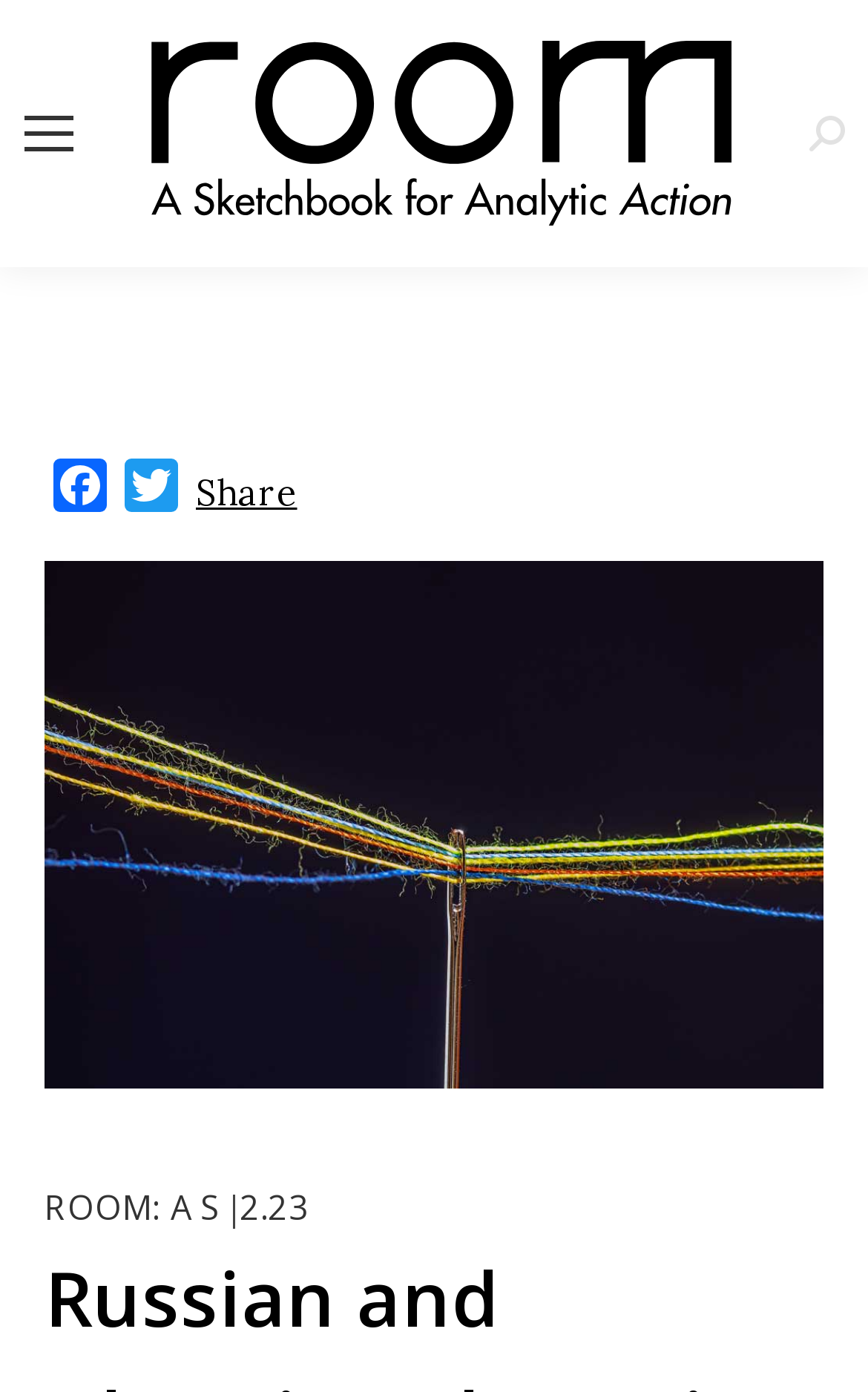Determine the main headline from the webpage and extract its text.

Russian and Ukranian Therapists Speak